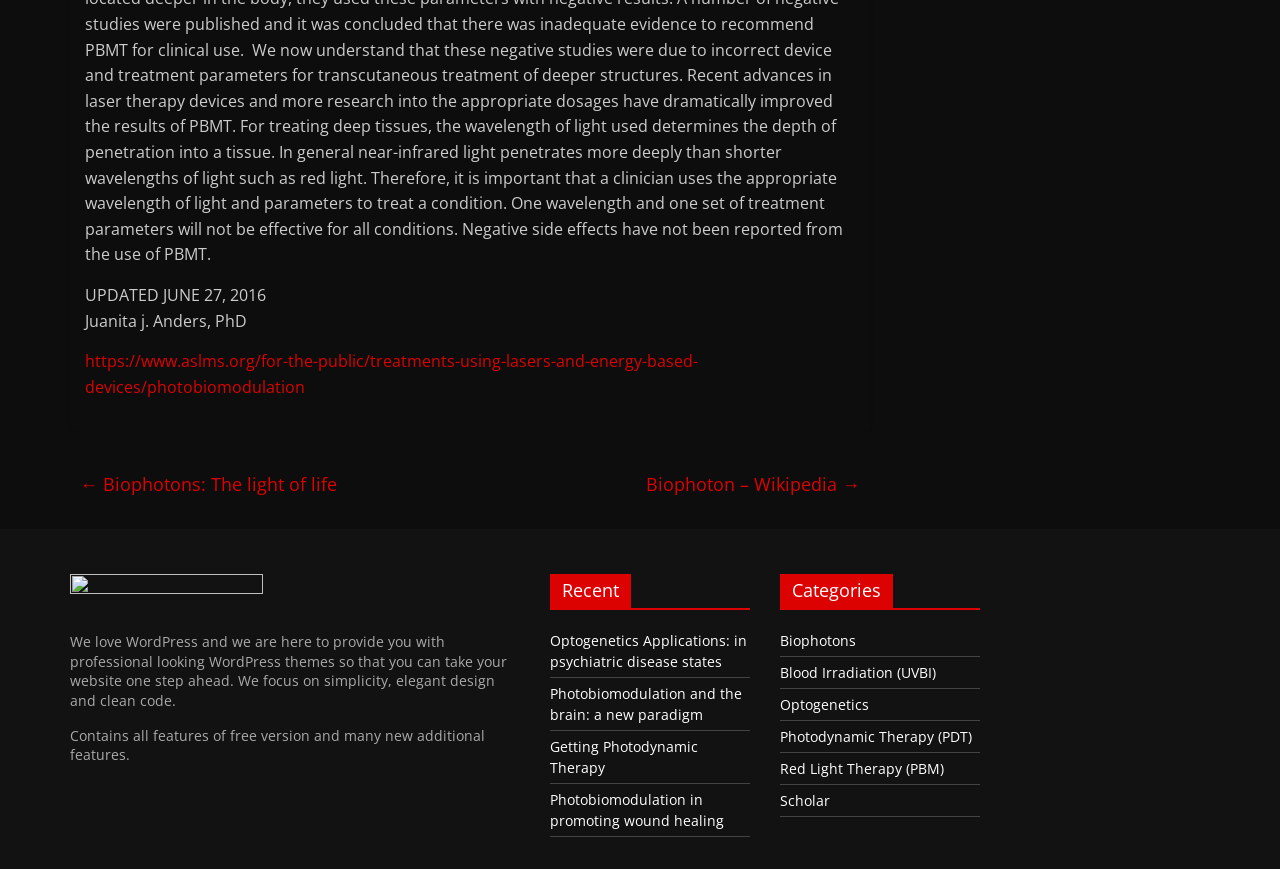Identify the coordinates of the bounding box for the element that must be clicked to accomplish the instruction: "Check out the article on optogenetics applications".

[0.43, 0.726, 0.584, 0.772]